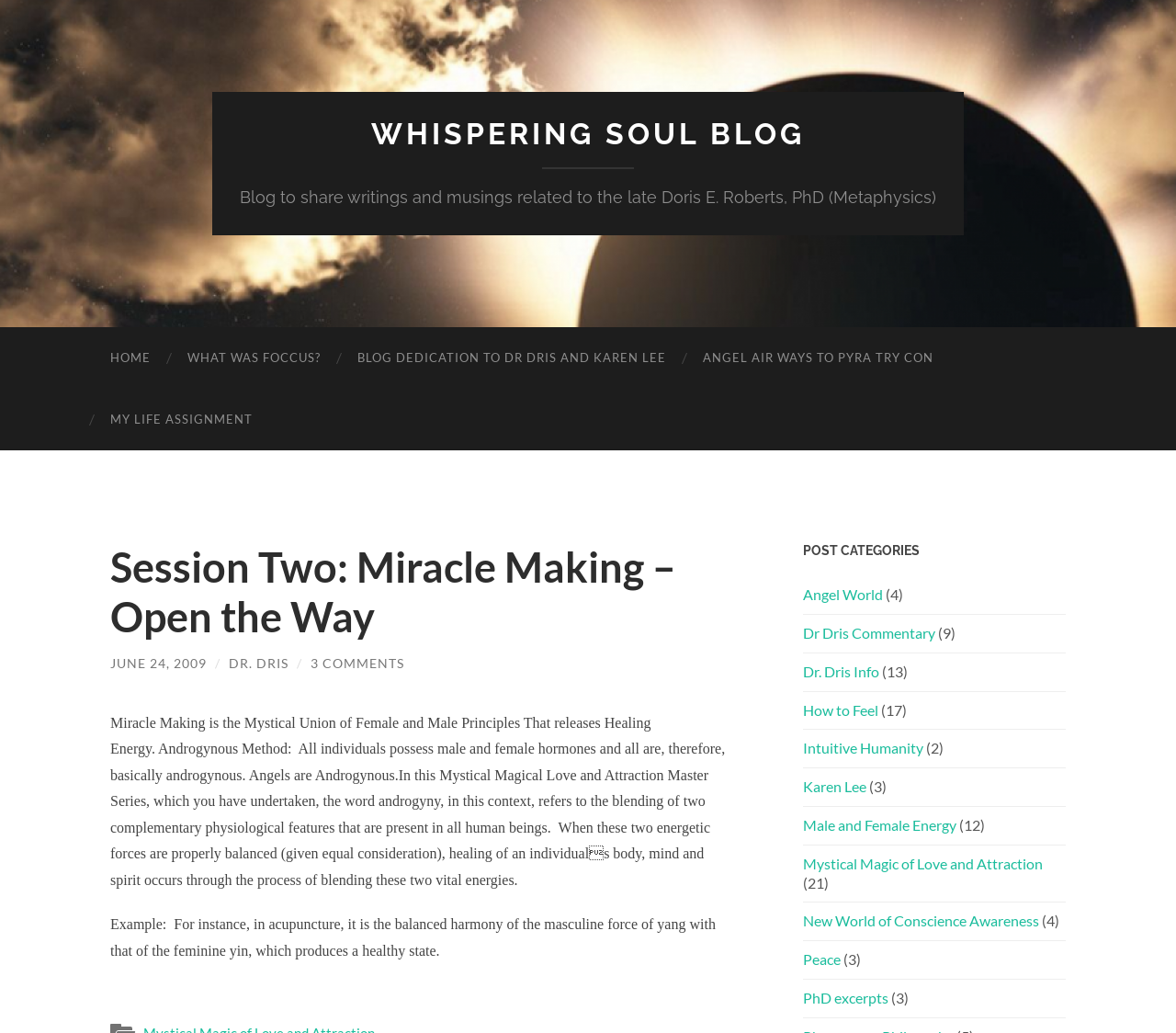From the webpage screenshot, predict the bounding box of the UI element that matches this description: "Male and Female Energy".

[0.683, 0.79, 0.813, 0.807]